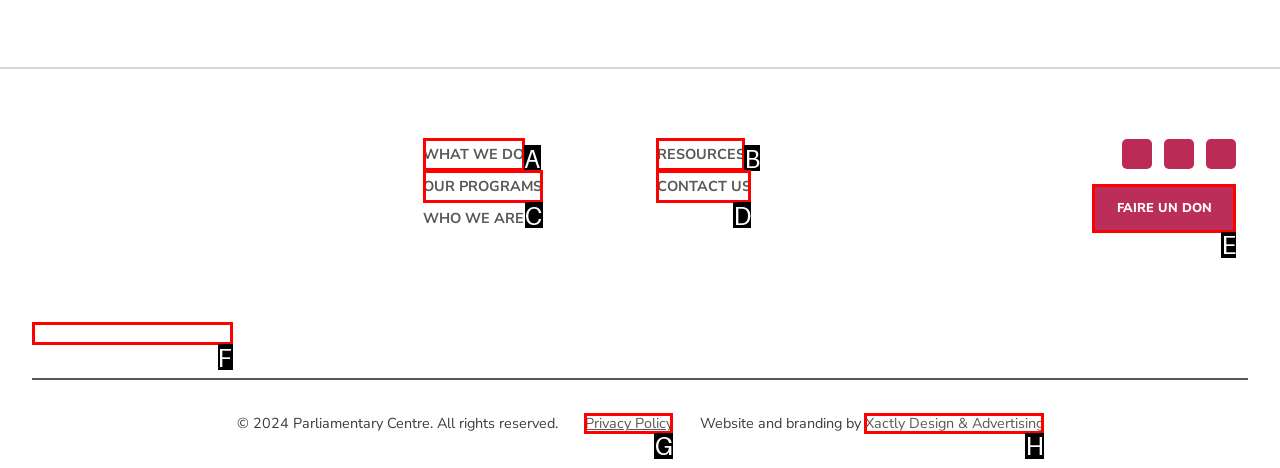Choose the HTML element that aligns with the description: Resources. Indicate your choice by stating the letter.

B